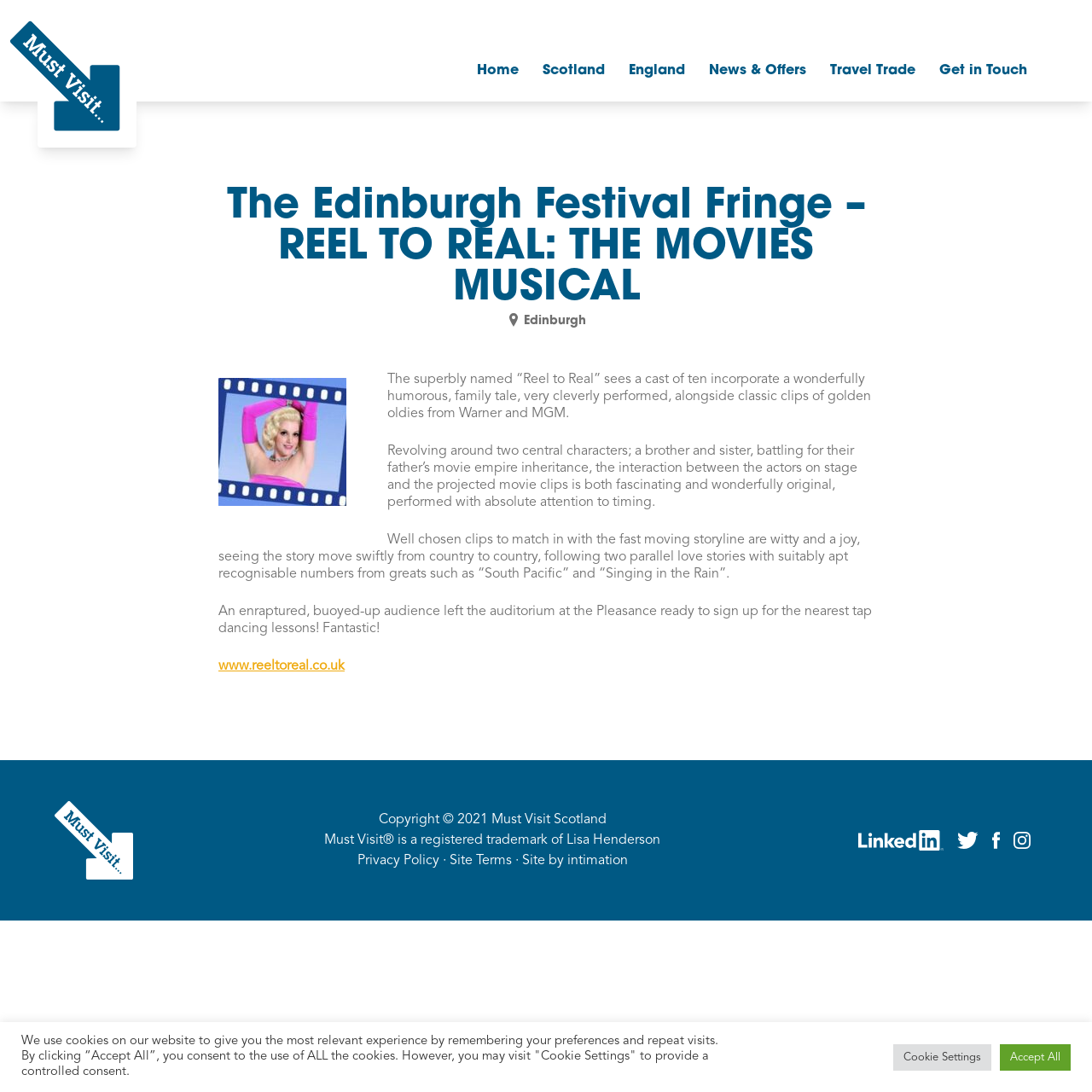Provide a short answer to the following question with just one word or phrase: What is the theme of the musical?

movies